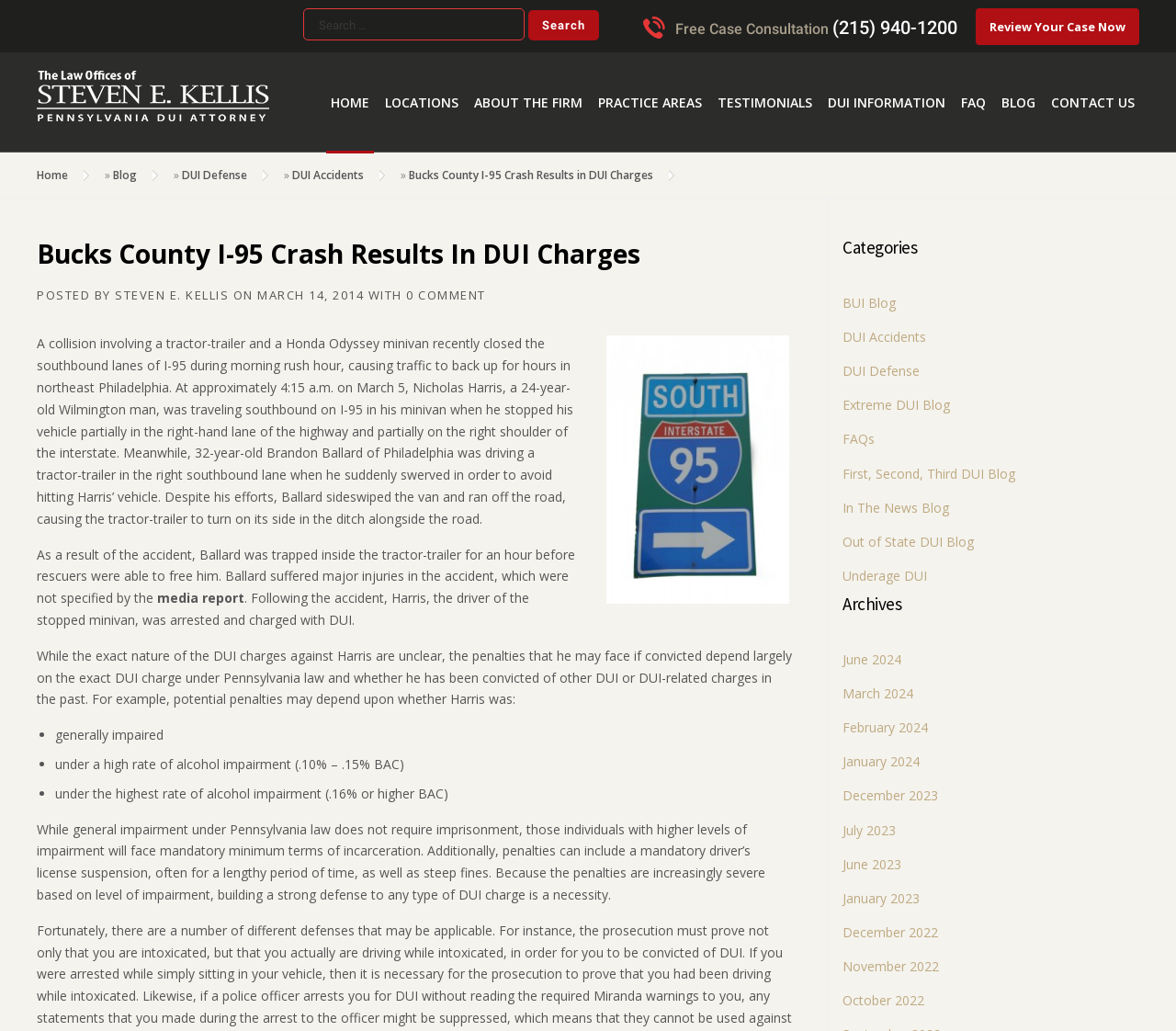Provide a one-word or short-phrase answer to the question:
What is the topic of this blog post?

DUI accident